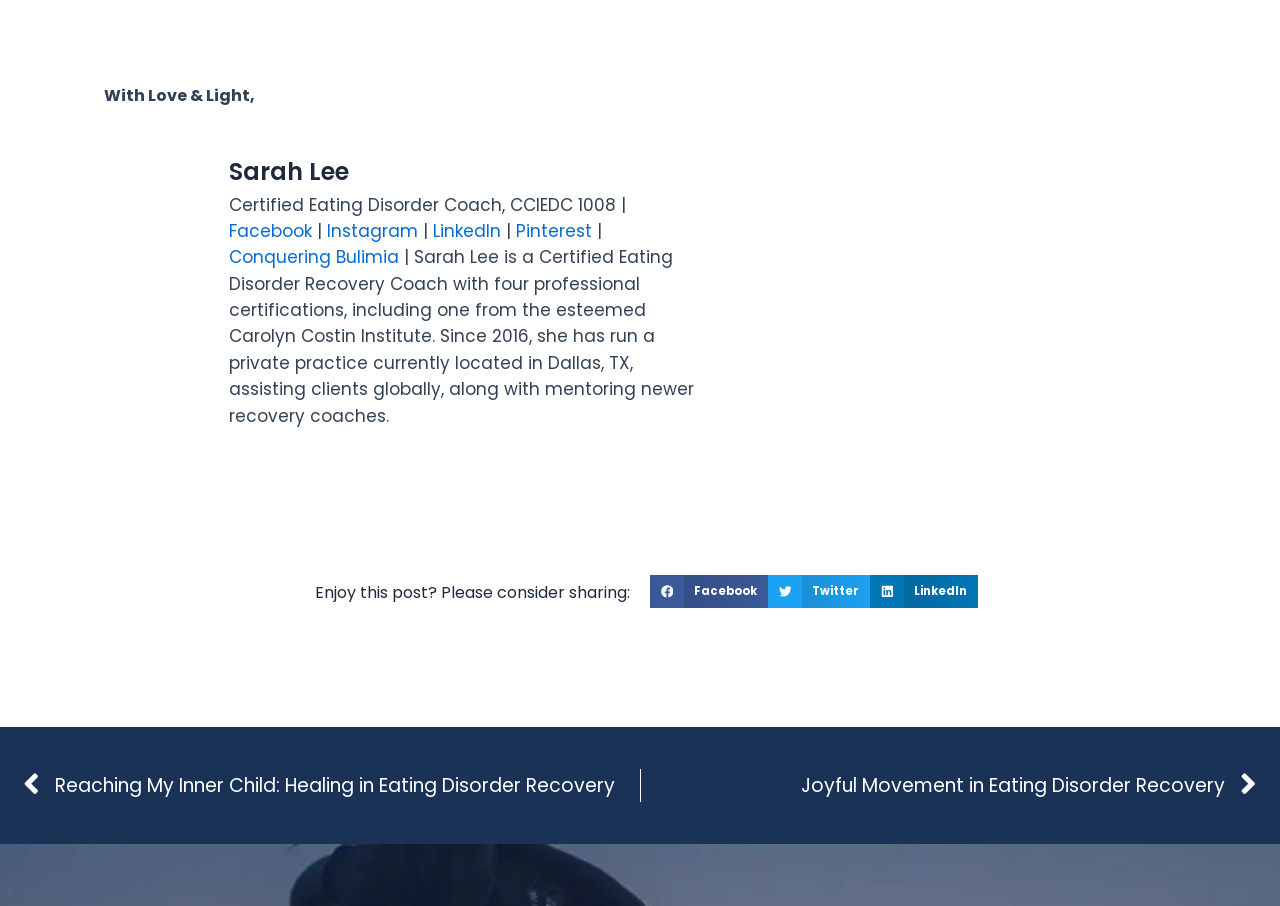How many professional certifications does Sarah Lee have?
From the image, respond with a single word or phrase.

Four